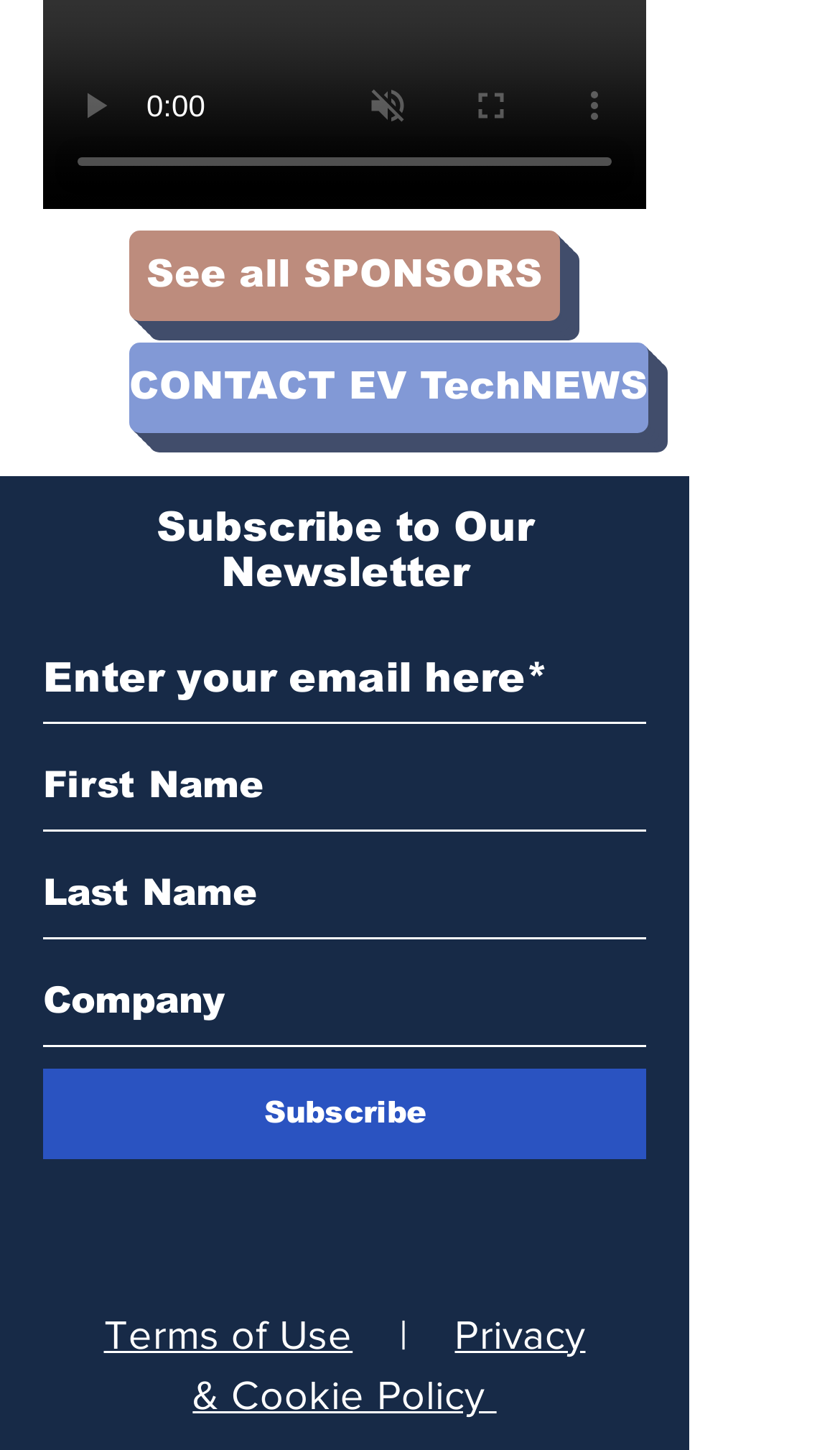What is the purpose of the 'See all SPONSORS' link?
Relying on the image, give a concise answer in one word or a brief phrase.

To view sponsors